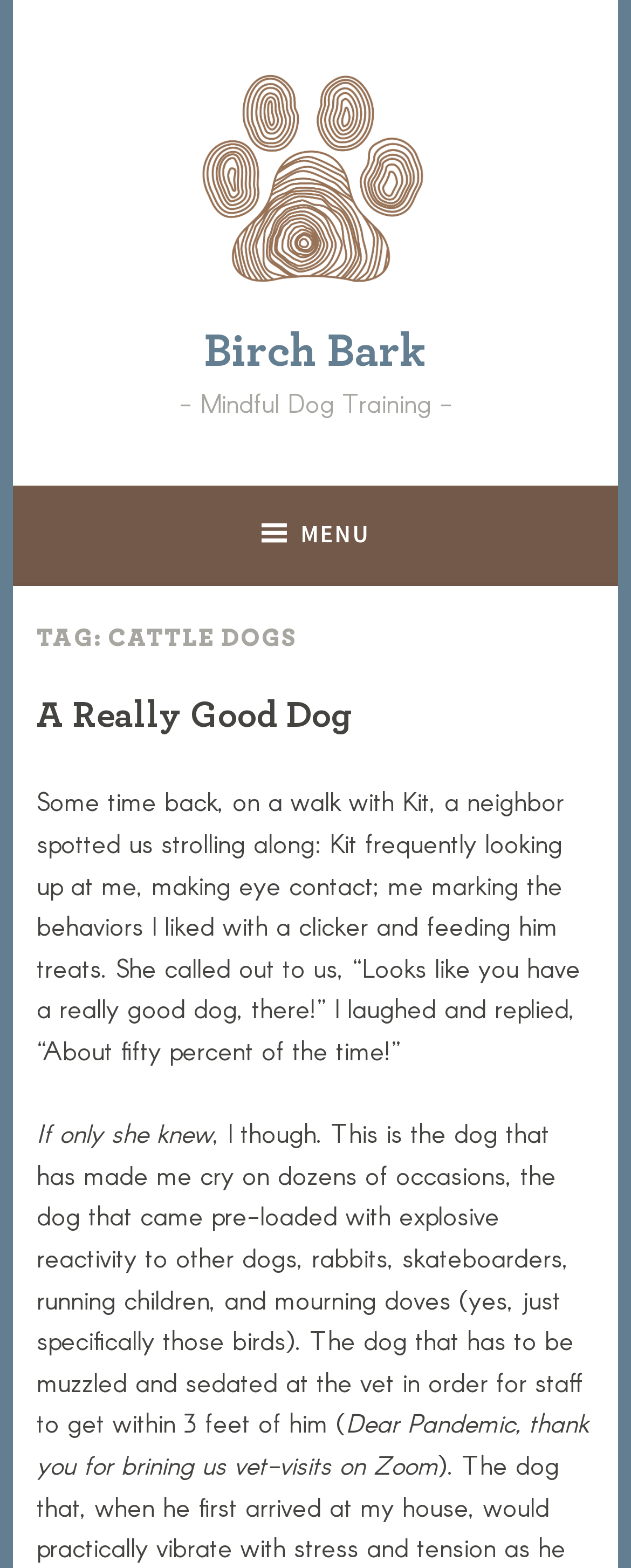Please find and generate the text of the main header of the webpage.

TAG: CATTLE DOGS